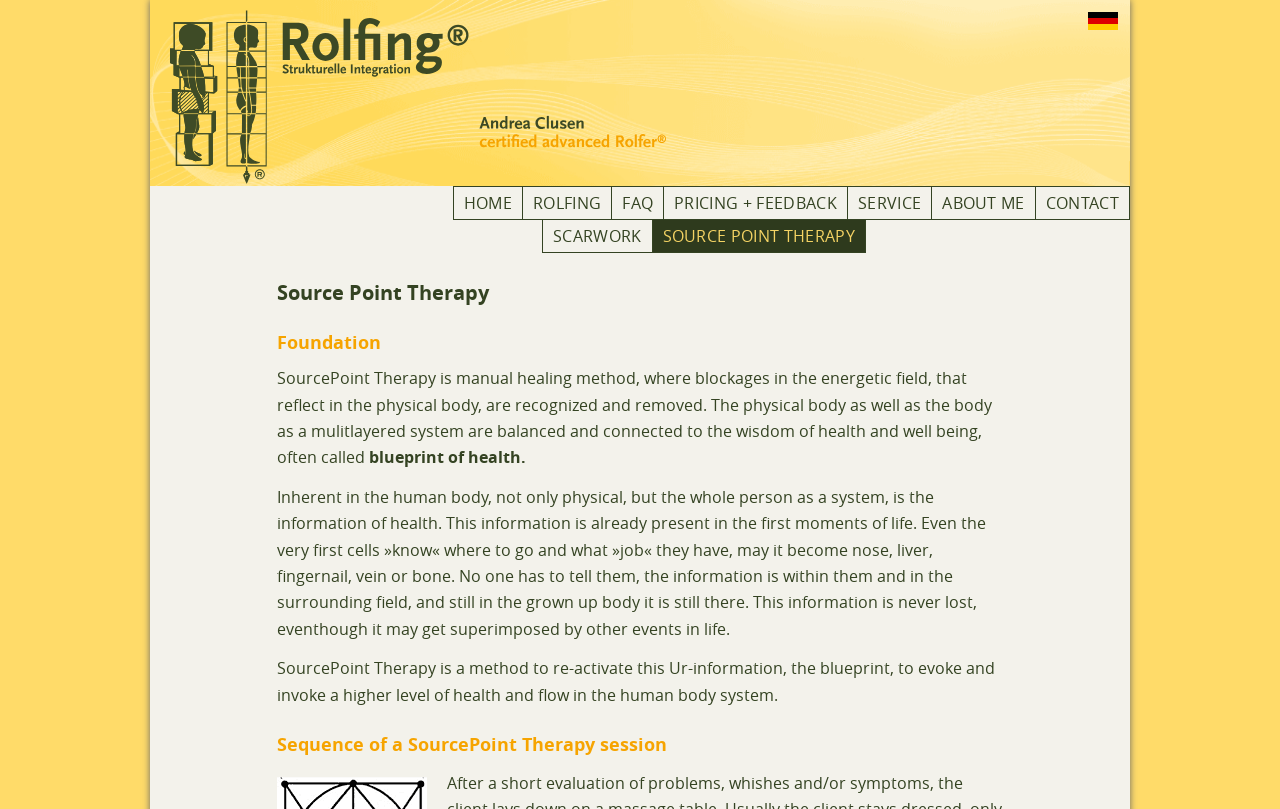Determine the main text heading of the webpage and provide its content.

Source Point Therapy